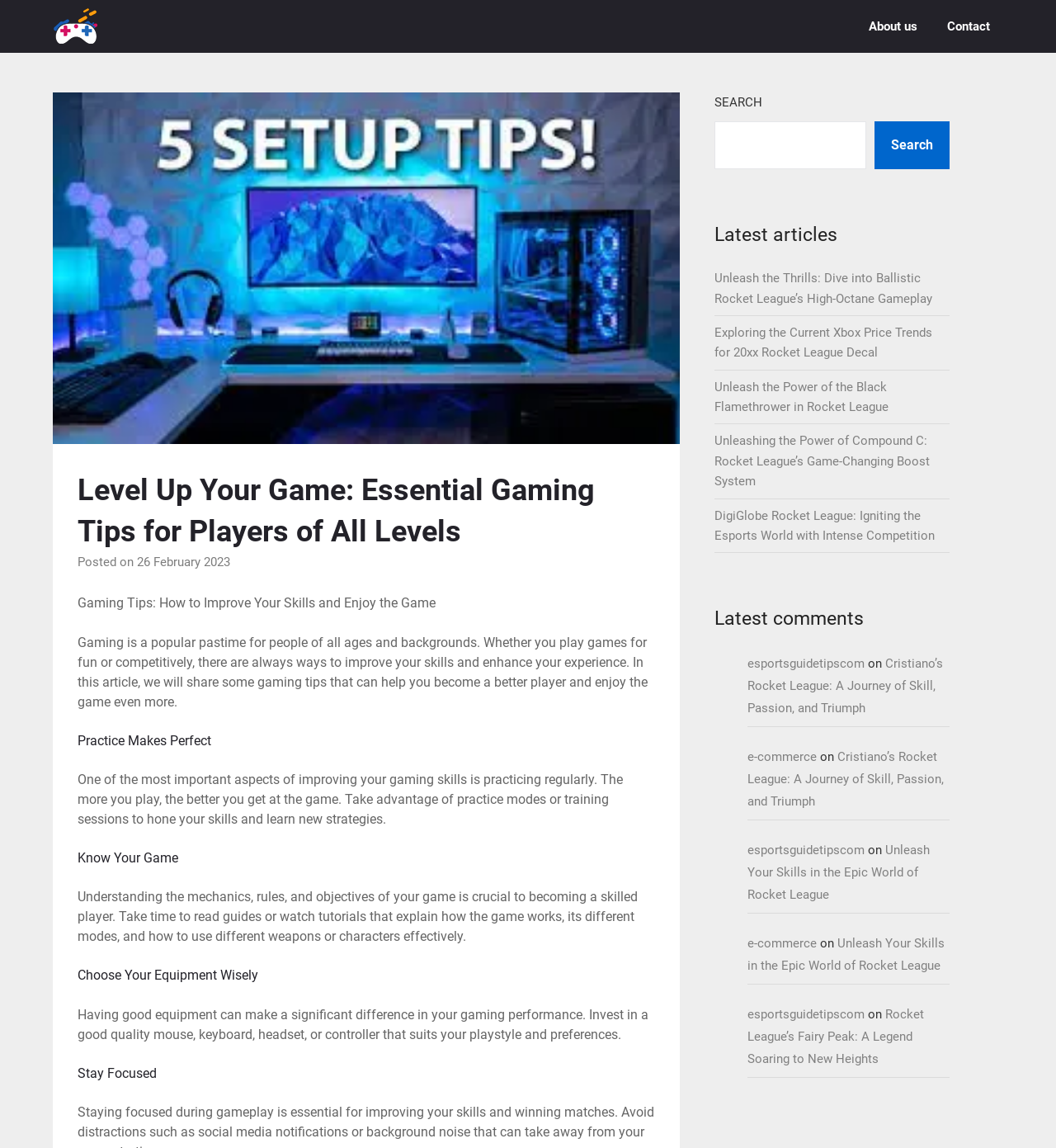What is the purpose of the 'Latest comments' section on the webpage?
Based on the image, answer the question with as much detail as possible.

The 'Latest comments' section is located below the 'Latest articles' section, and it appears to display a list of recent comments or discussions related to the articles on the webpage. The purpose of this section is likely to provide users with an overview of recent activity and discussions on the webpage.